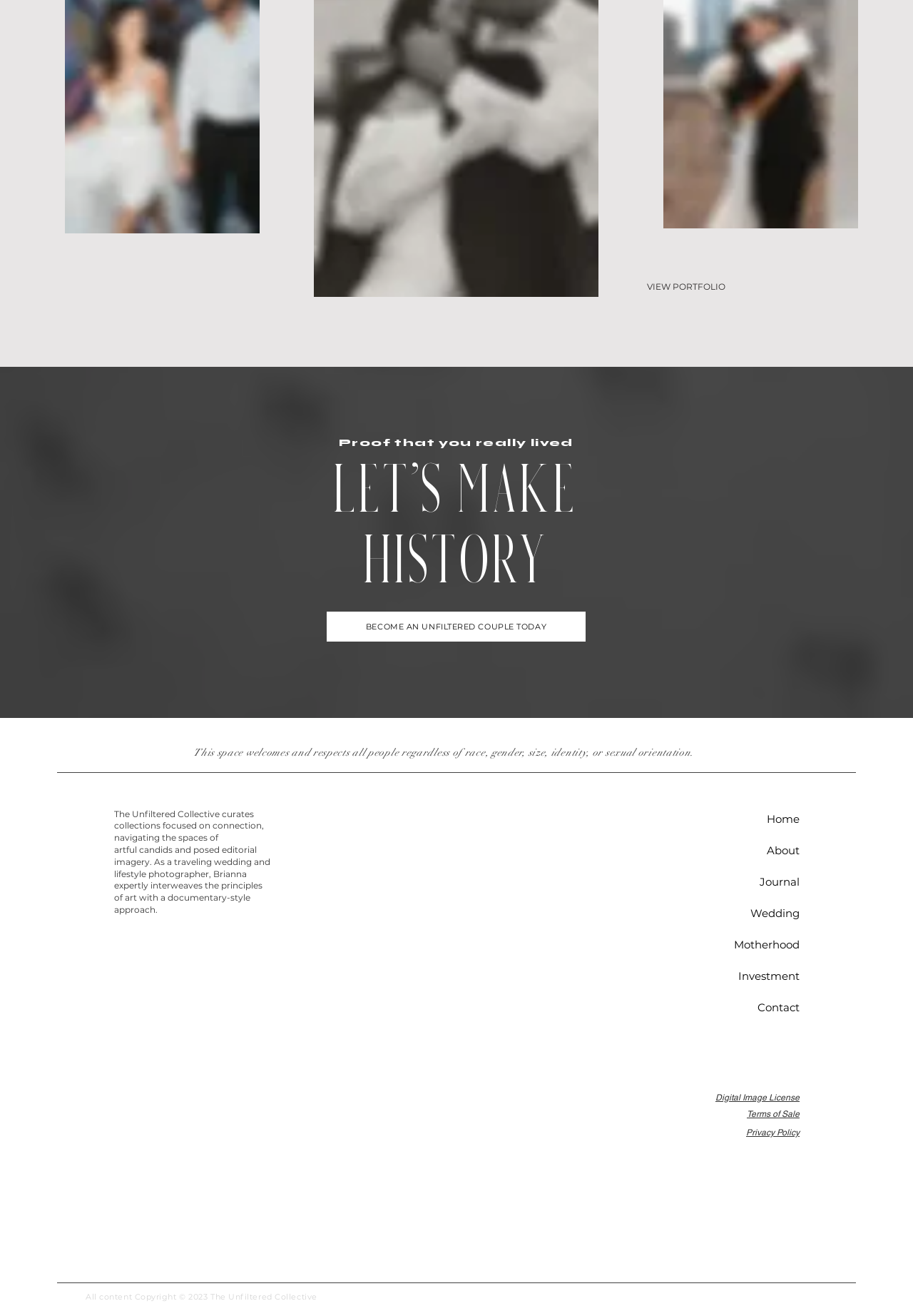Predict the bounding box coordinates of the area that should be clicked to accomplish the following instruction: "View portfolio". The bounding box coordinates should consist of four float numbers between 0 and 1, i.e., [left, top, right, bottom].

[0.69, 0.21, 0.813, 0.226]